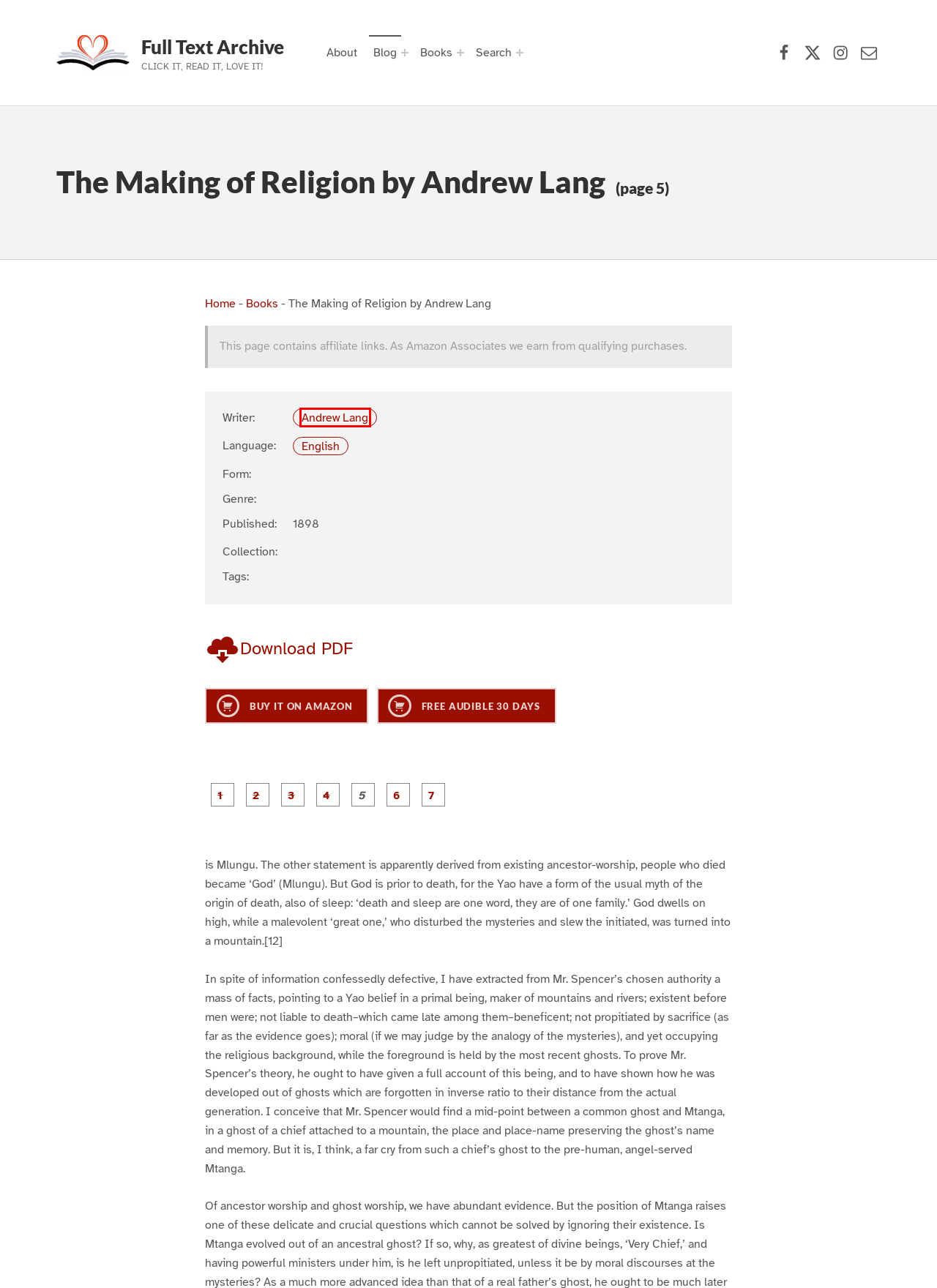With the provided webpage screenshot containing a red bounding box around a UI element, determine which description best matches the new webpage that appears after clicking the selected element. The choices are:
A. Books - Full Text Archive
B. The Making of Religion by Andrew Lang - Page 4 of 7
C. About Full Text Archive - How We Enable You to Do Things with Books
D. Andrew Lang's Introduction to The Compleat Angler by Andrew Lang
E. English Fairy Tales by Joseph Jacobs
F. The Making of Religion by Andrew Lang
G. Blog
H. Genres

D